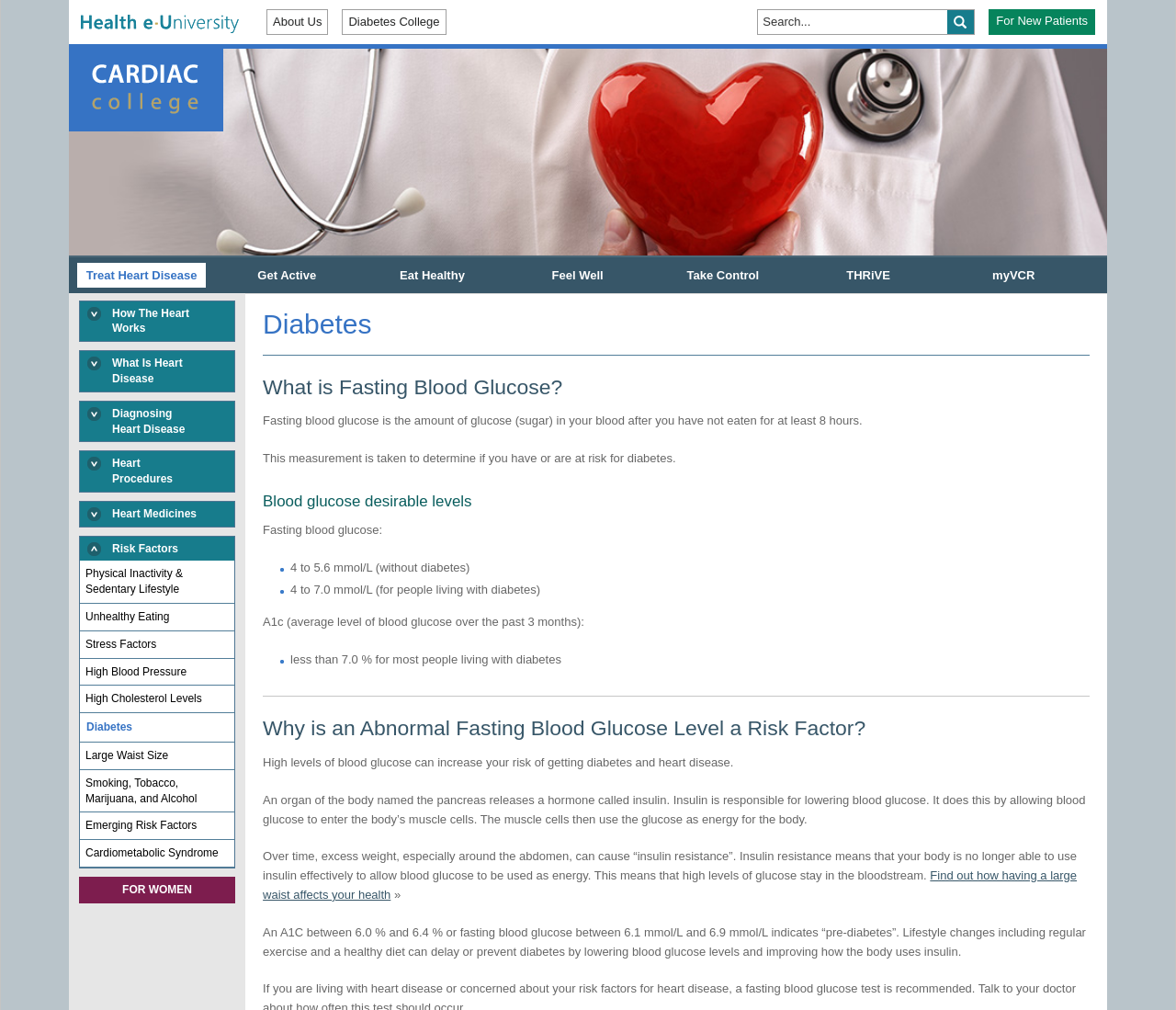What is the name of the section that lists heart procedures?
Based on the screenshot, provide a one-word or short-phrase response.

Heart Procedures